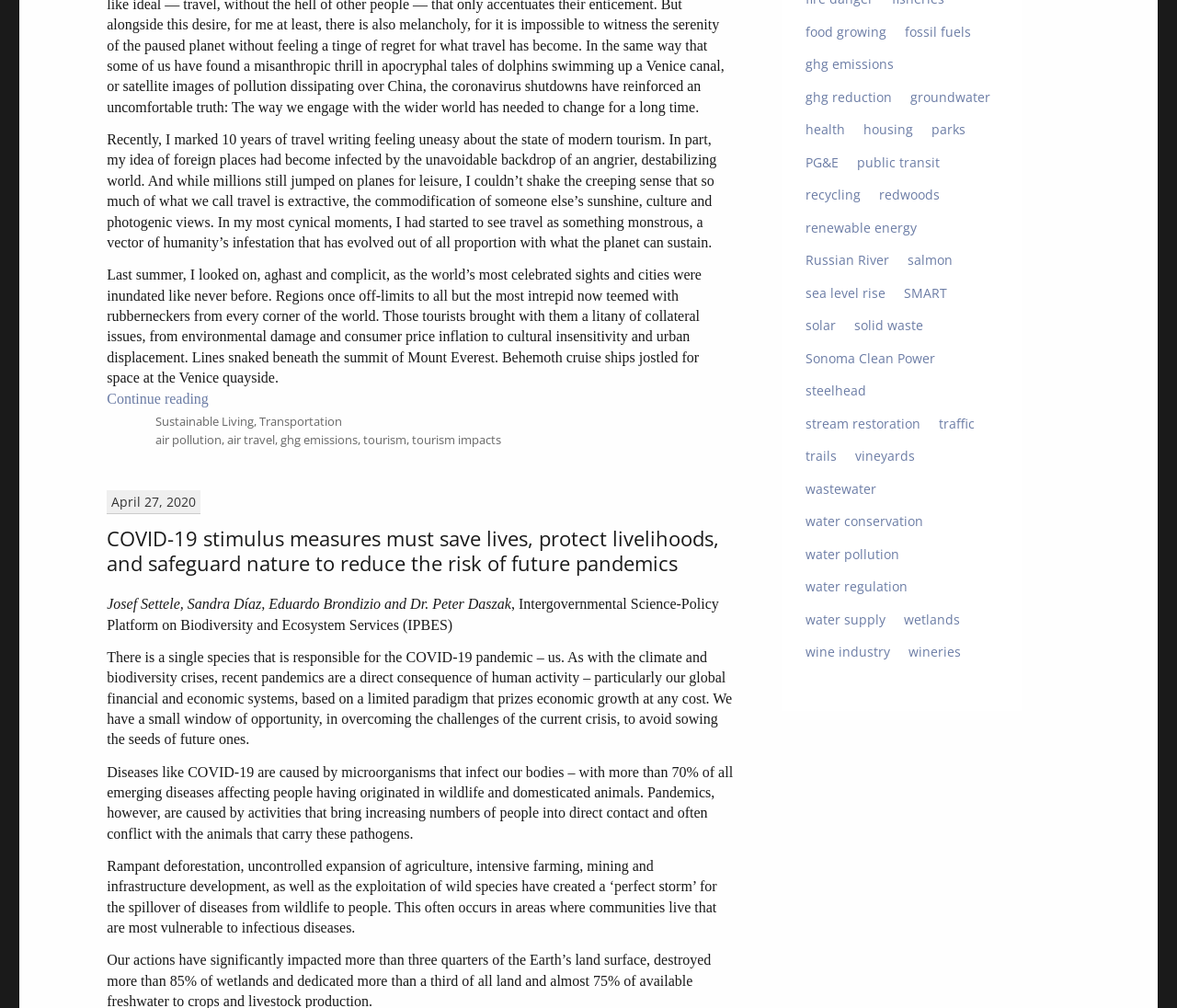What is the author's concern about travel?
Please answer the question with a detailed response using the information from the screenshot.

The author expresses concern that travel has become extractive, commodifying other cultures and environments without regard for their well-being or sustainability. This is evident in the text where the author describes travel as 'a vector of humanity's infestation that has evolved out of all proportion with what the planet can sustain'.